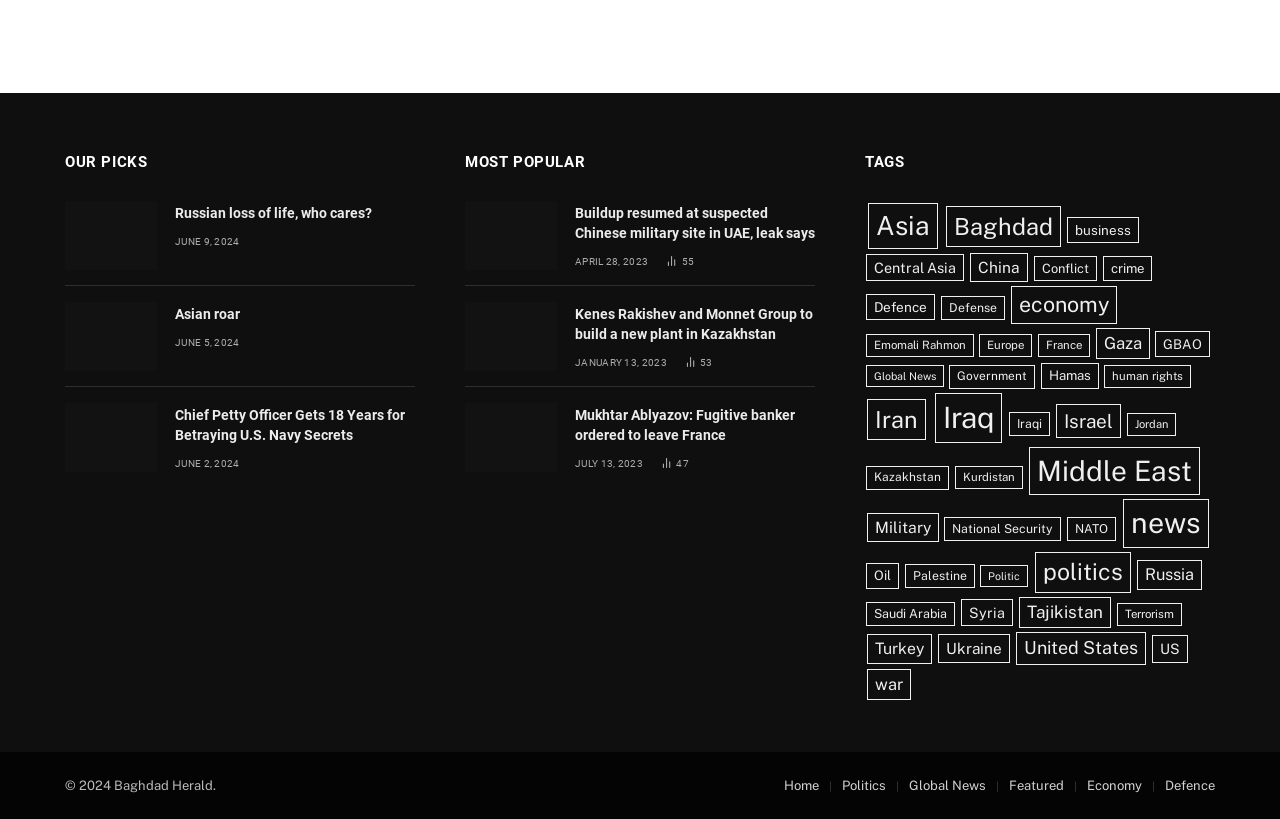Can you find the bounding box coordinates for the UI element given this description: "alt="logo-footer" title="logo-footer""? Provide the coordinates as four float numbers between 0 and 1: [left, top, right, bottom].

None